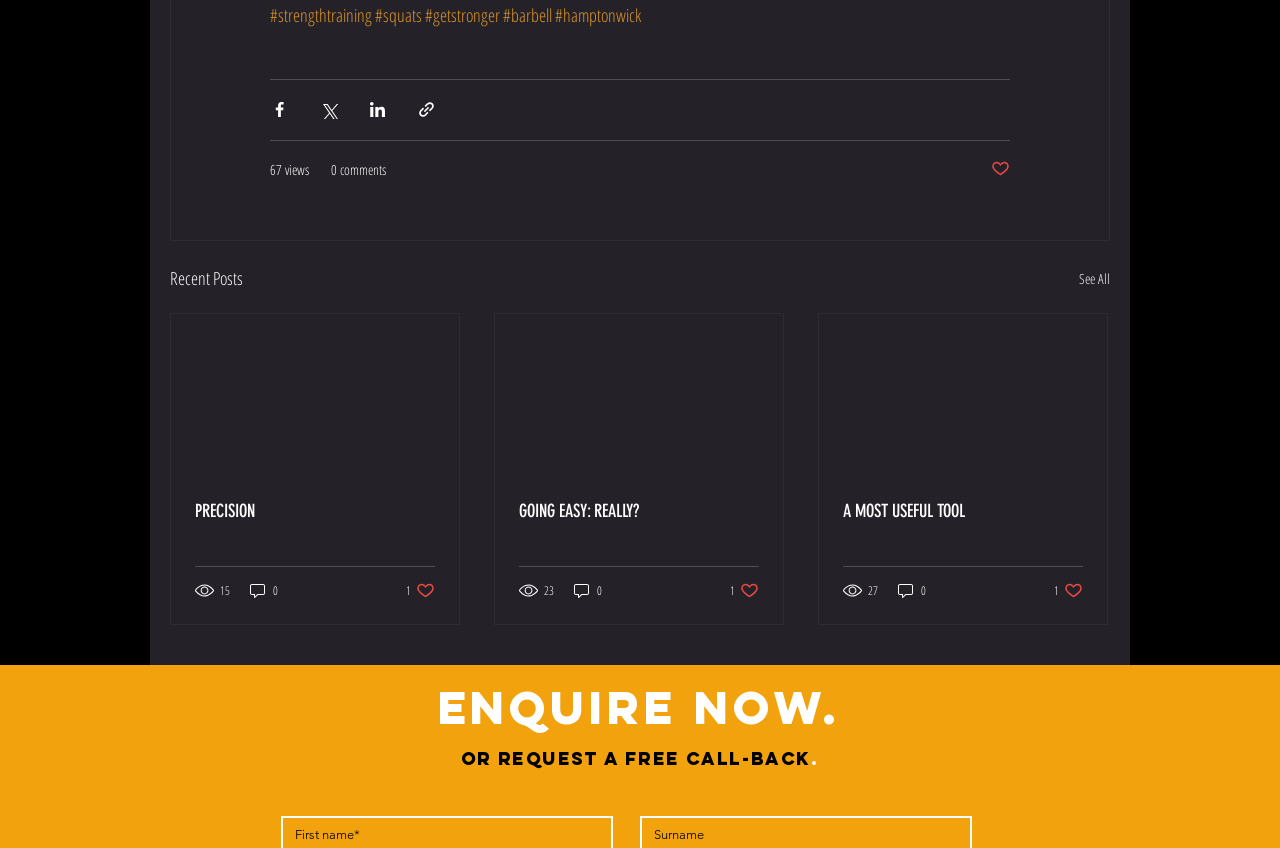Respond to the following query with just one word or a short phrase: 
How many social media sharing buttons are there?

4